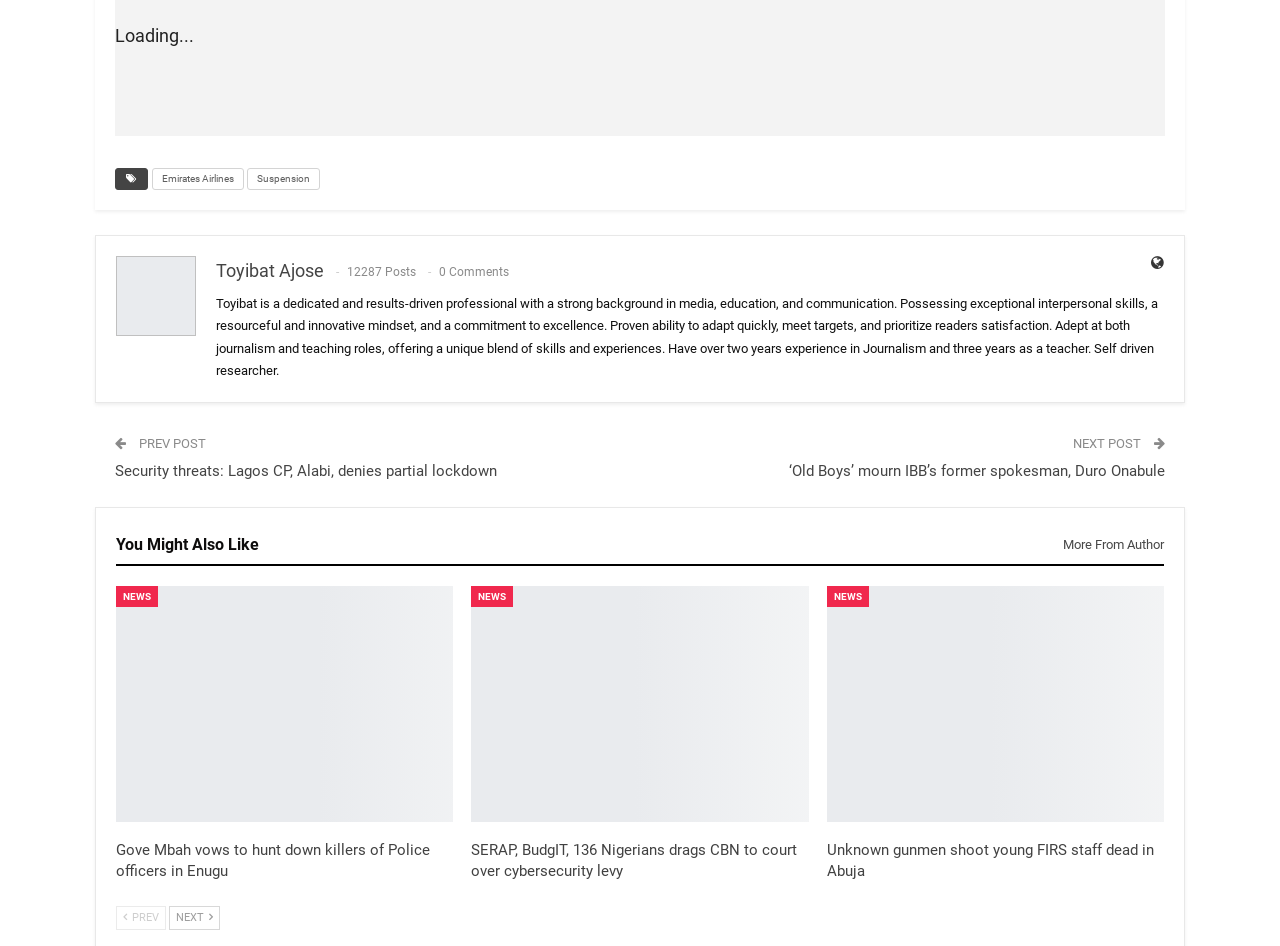Determine the bounding box coordinates of the clickable element to complete this instruction: "Click on NEWS category". Provide the coordinates in the format of four float numbers between 0 and 1, [left, top, right, bottom].

[0.091, 0.408, 0.123, 0.43]